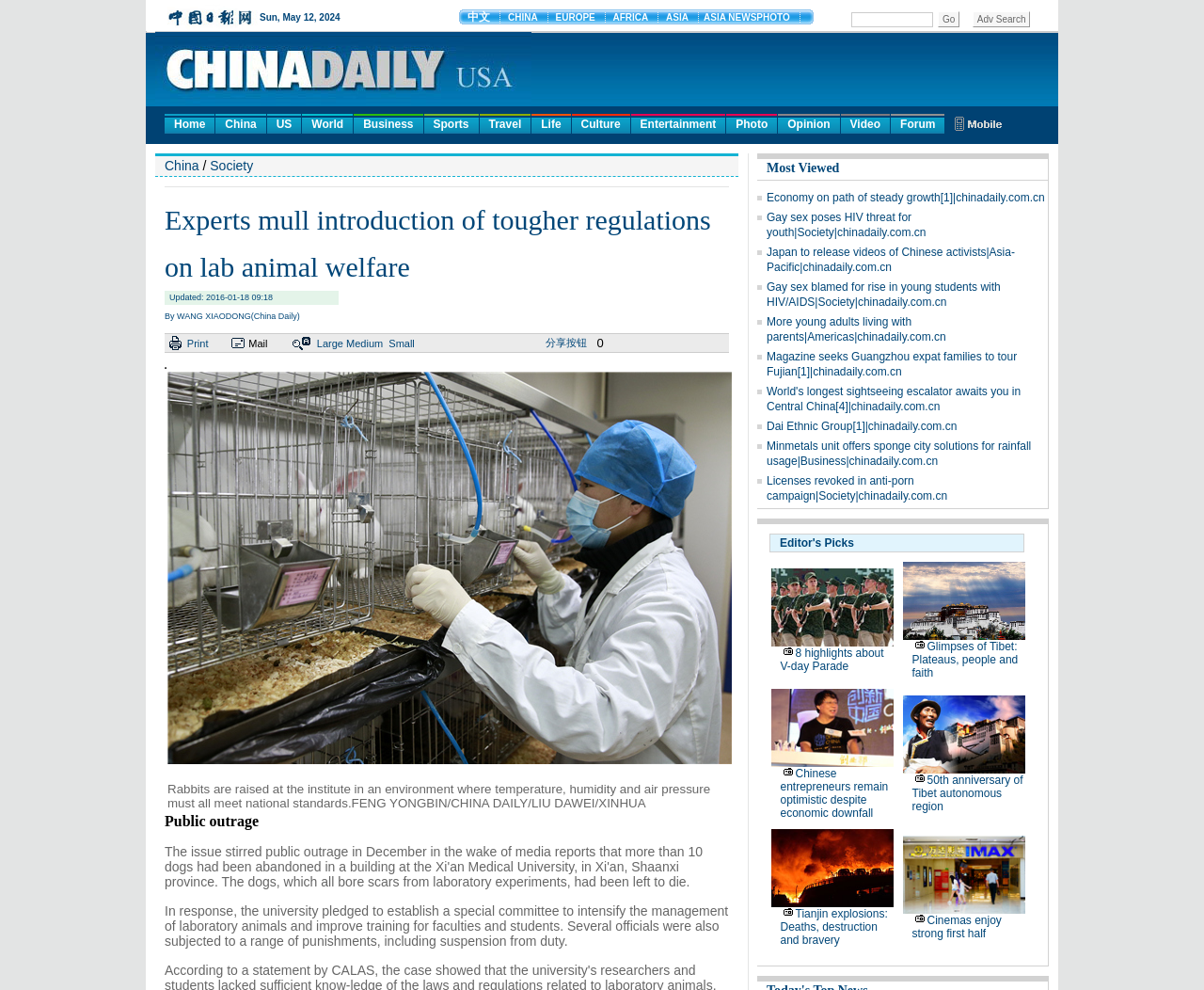Summarize the webpage comprehensively, mentioning all visible components.

The webpage is an article from China Daily, a Chinese news website. At the top, there is a navigation menu with links to various sections such as Home, China, US, World, Business, Sports, Travel, Life, Culture, Entertainment, Photo, Opinion, Video, and Forum. Below the navigation menu, there is a heading that reads "Experts mull introduction of tougher regulations on lab animal welfare" followed by the updated time and the author's name, Wang Xiaodong.

The main content of the article is divided into several sections. The first section describes the introduction of tougher regulations on lab animal welfare, with a heading and a brief summary. Below this section, there are several links to share the article on social media platforms, as well as options to print, mail, or change the font size.

The next section is the main body of the article, which discusses the topic of lab animal welfare in detail. The article is accompanied by an image of rabbits being raised in a laboratory environment.

To the right of the main content, there is a sidebar with headings such as "Most Viewed" and several links to other news articles. These articles have titles such as "Economy on path of steady growth", "Gay sex poses HIV threat for youth", and "Japan to release videos of Chinese activists".

At the bottom of the page, there is a section with a heading "Public outrage" followed by a brief summary of the article. Below this section, there is another section with a heading and a brief summary of the article.

Overall, the webpage is a news article with a clear structure, including a navigation menu, headings, and sections of content. The article is accompanied by images and links to other related articles.